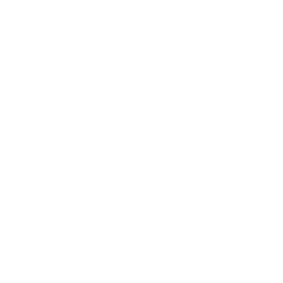Give a comprehensive caption that covers the entire image content.

The image features a minimalistic, stylized black icon representing a company logo for Deemas Fashion. This sleek design likely embodies the brand's identity, suggesting a focus on fashion, modernity, and elegance. Such logos are essential for brand recognition and convey professionalism and aesthetic values. This specific logo might be used on various platforms such as their website, marketing materials, or social media, reinforcing the brand's corporate identity and appeal in the fashion industry.